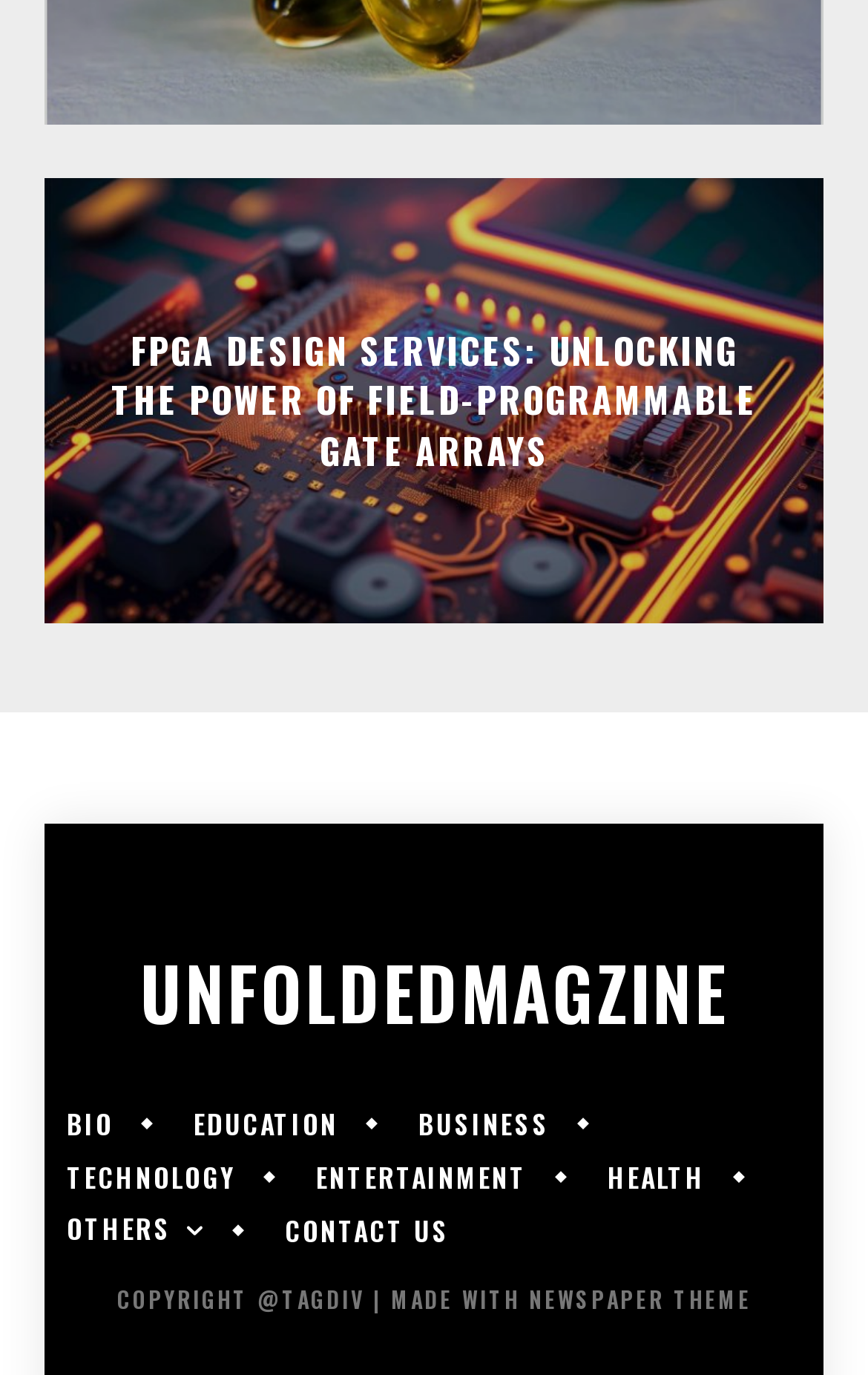Please identify the bounding box coordinates of the clickable area that will fulfill the following instruction: "visit UNFOLDEDMAGZINE". The coordinates should be in the format of four float numbers between 0 and 1, i.e., [left, top, right, bottom].

[0.051, 0.696, 0.949, 0.748]